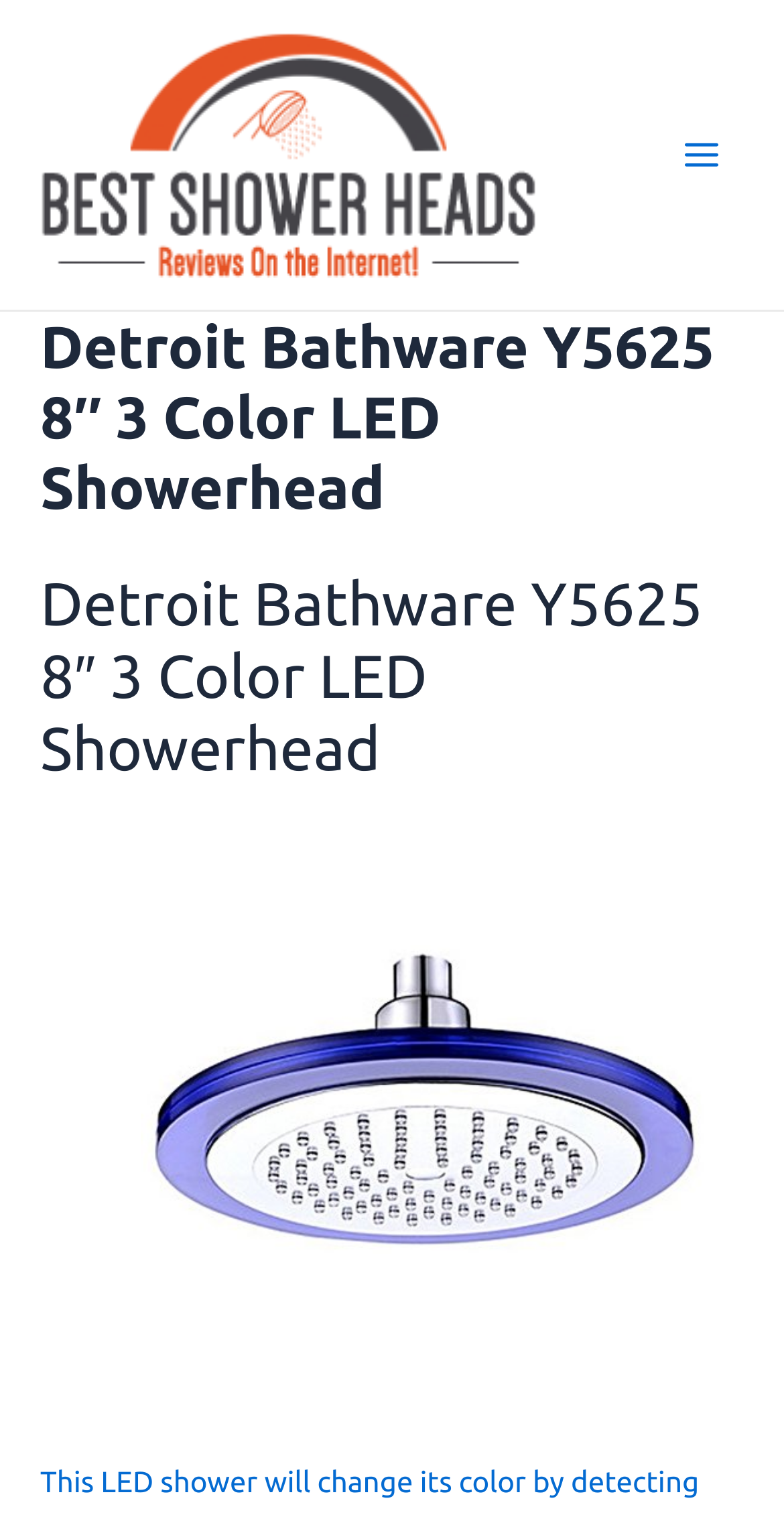Given the element description alt="Best Shower Heads Reviews", identify the bounding box coordinates for the UI element on the webpage screenshot. The format should be (top-left x, top-left y, bottom-right x, bottom-right y), with values between 0 and 1.

[0.051, 0.089, 0.685, 0.111]